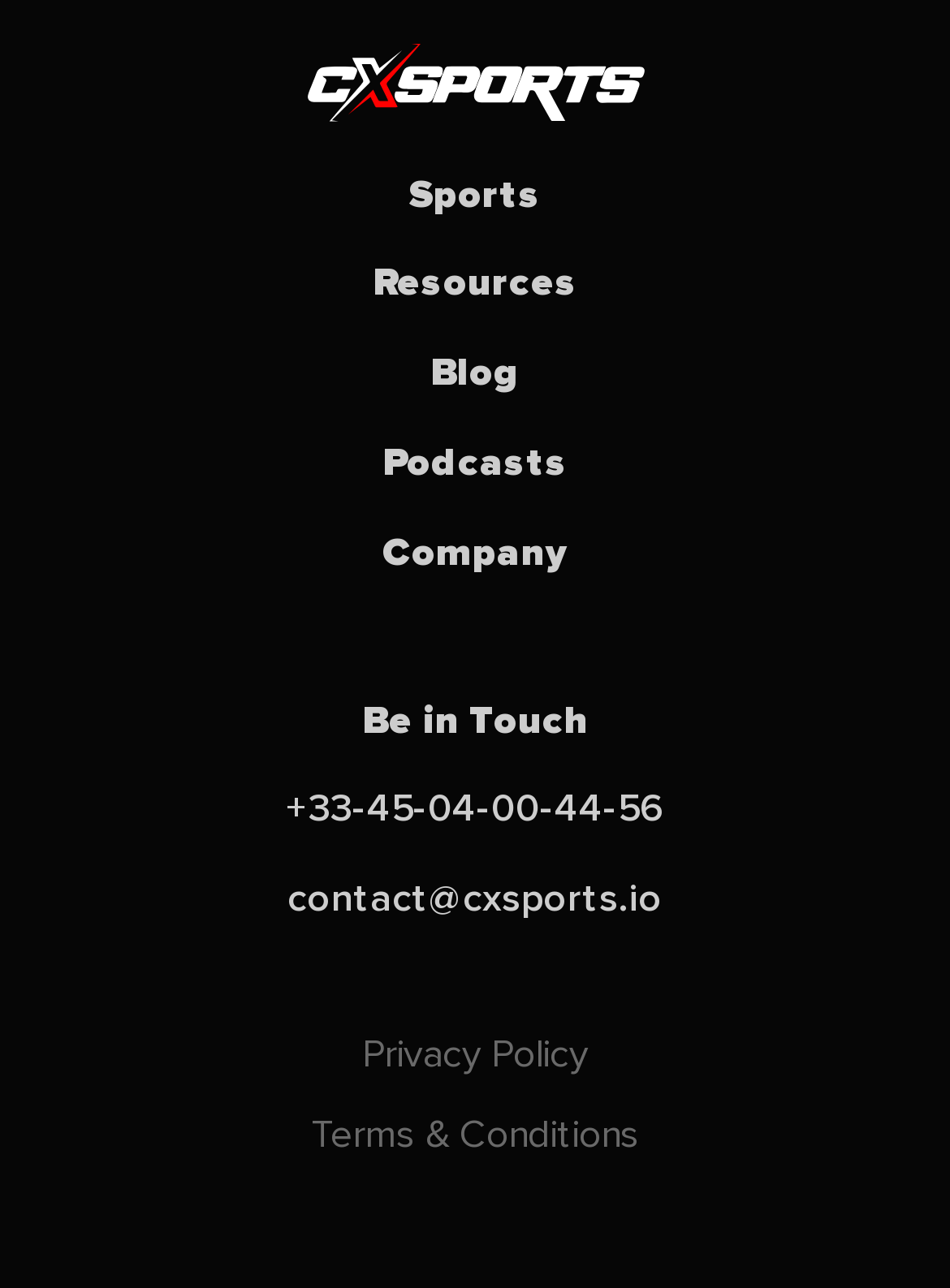Please provide a one-word or phrase answer to the question: 
What is the last menu item?

Company